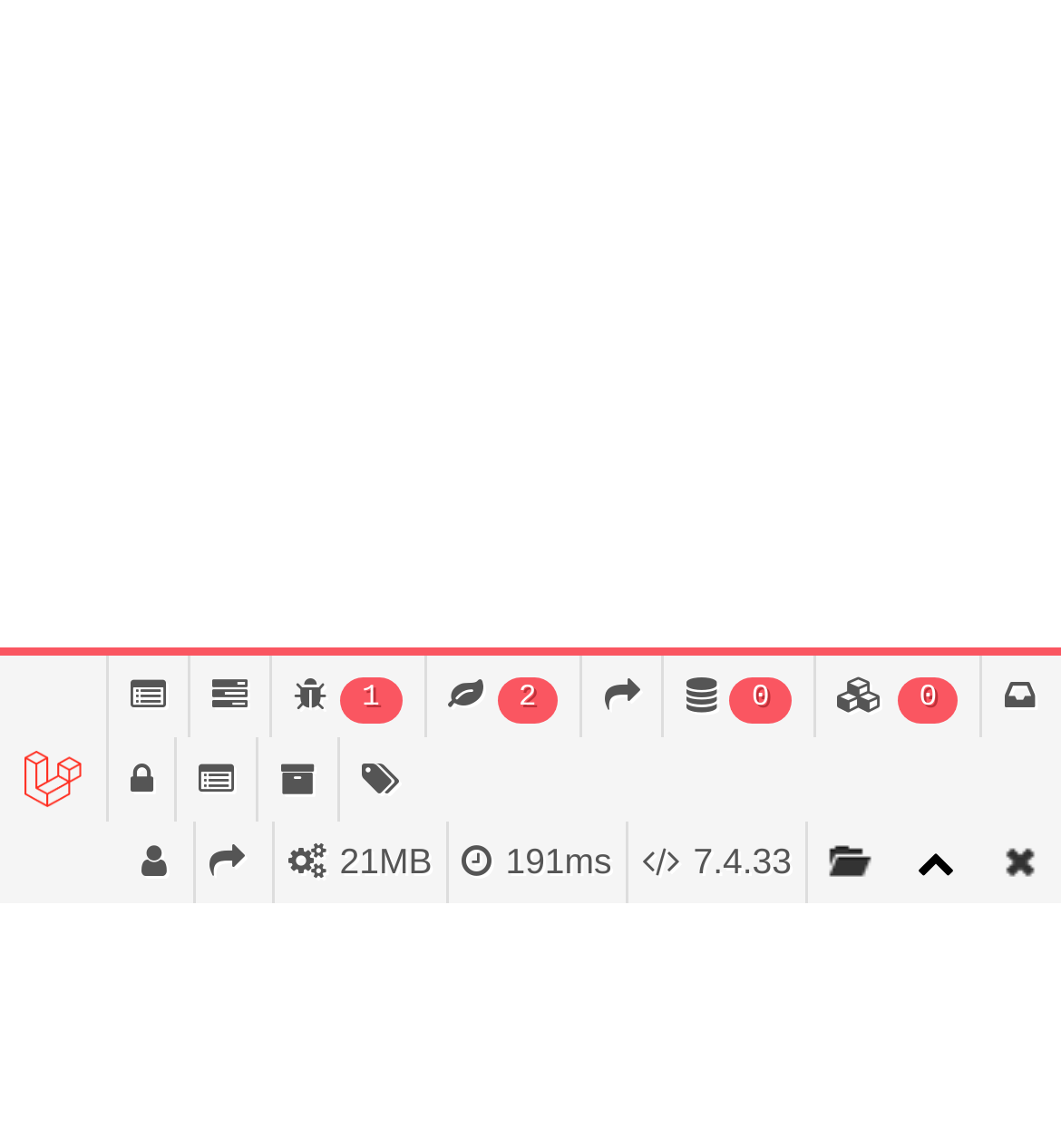Please specify the bounding box coordinates in the format (top-left x, top-left y, bottom-right x, bottom-right y), with all values as floating point numbers between 0 and 1. Identify the bounding box of the UI element described by: Messages

[0.1, 0.571, 0.177, 0.643]